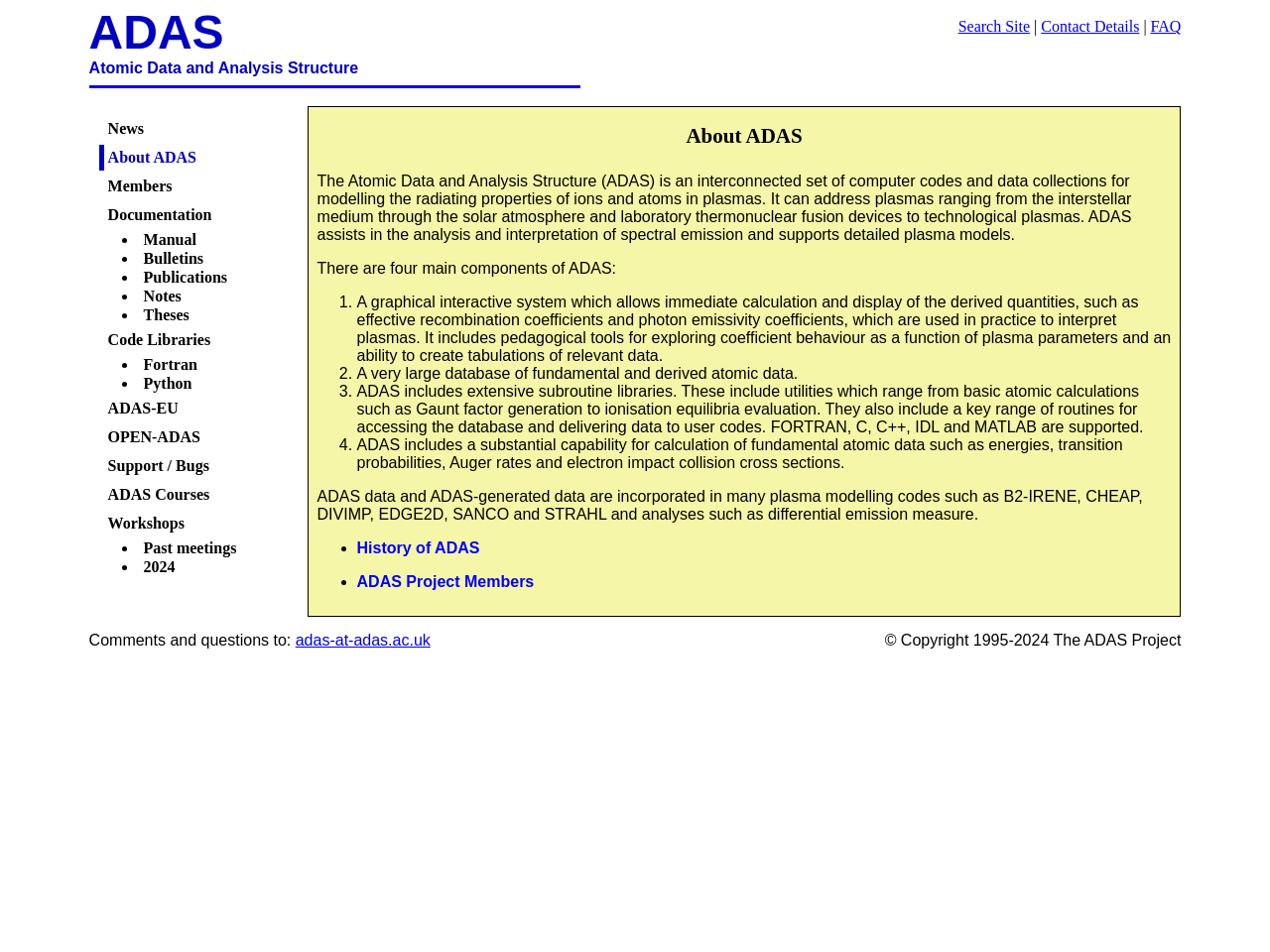What is ADAS? From the image, respond with a single word or brief phrase.

Atomic Data and Analysis Structure